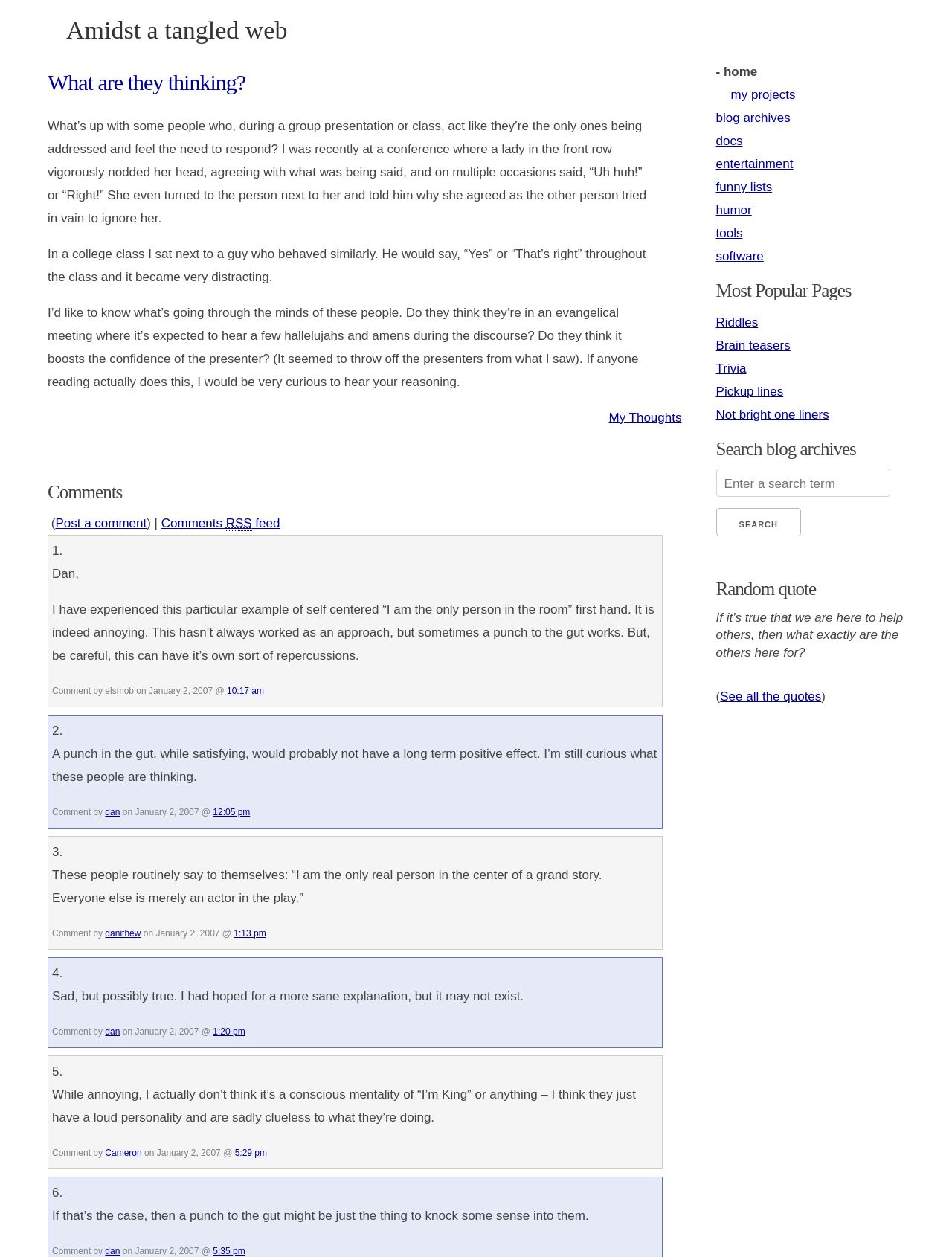Use the information in the screenshot to answer the question comprehensively: What type of content is listed under 'Most Popular Pages'?

The 'Most Popular Pages' section lists various types of humor-related content, including riddles, brain teasers, trivia, pickup lines, and one-liners.